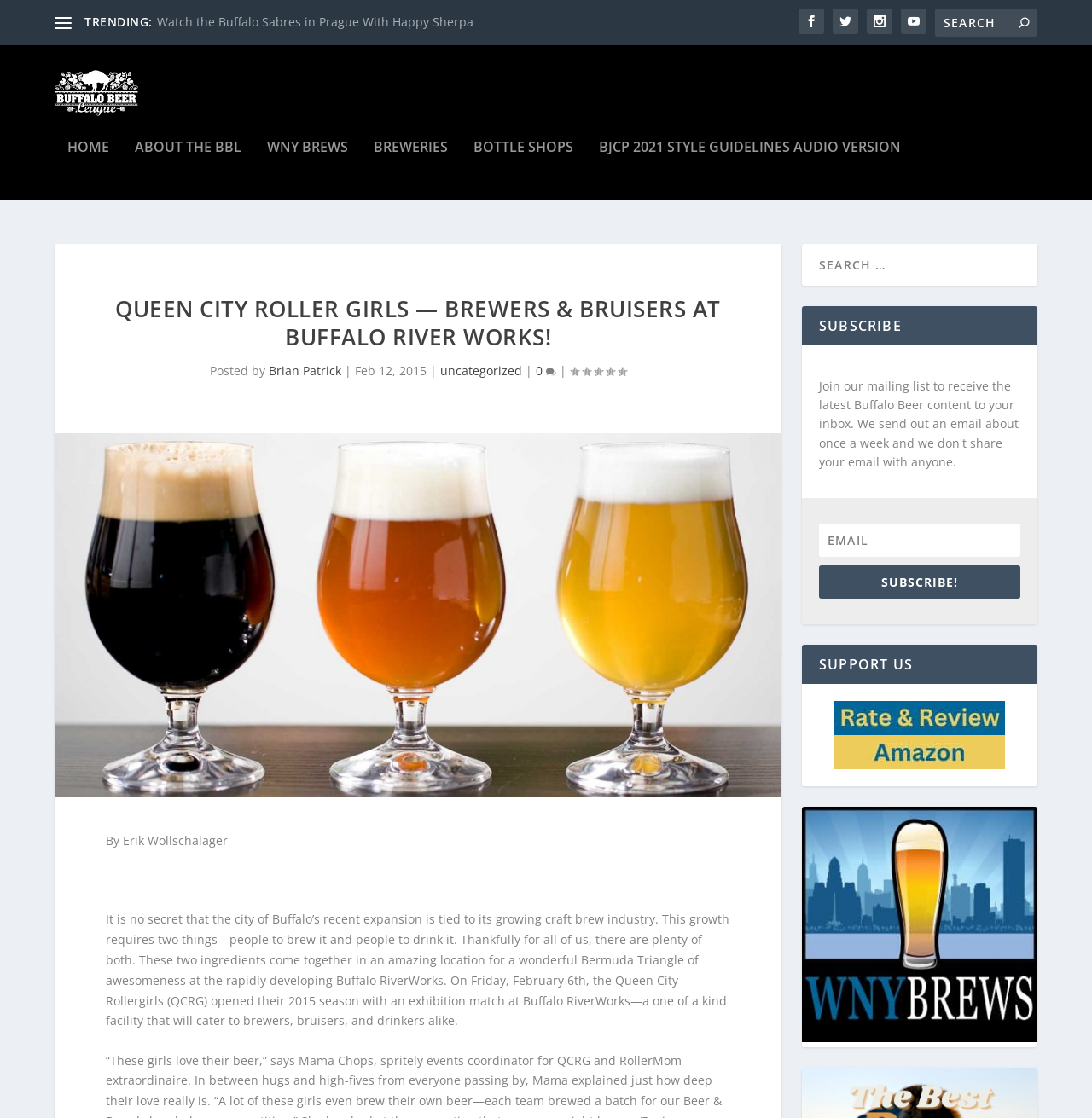Please provide the bounding box coordinate of the region that matches the element description: name="s" placeholder="Search …". Coordinates should be in the format (top-left x, top-left y, bottom-right x, bottom-right y) and all values should be between 0 and 1.

[0.734, 0.219, 0.95, 0.256]